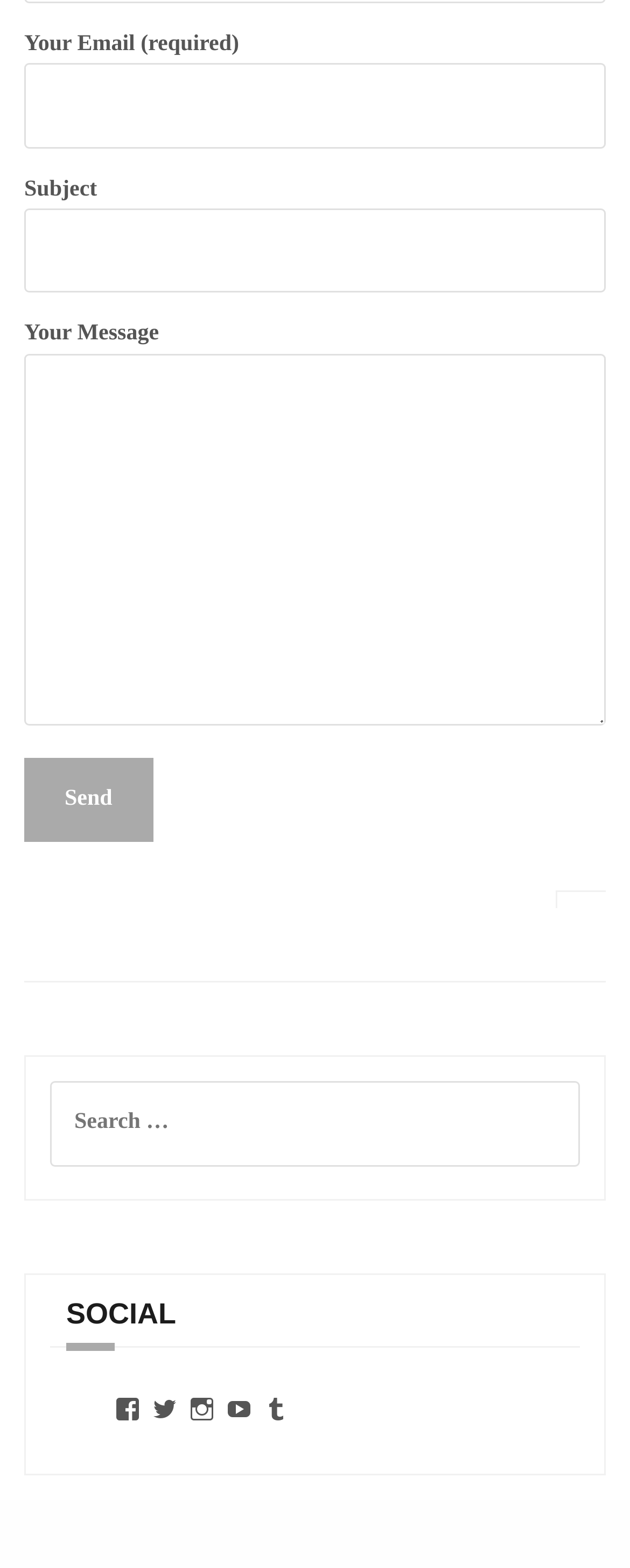What is the function of the button at the bottom of the form?
Provide a concise answer using a single word or phrase based on the image.

To send the message